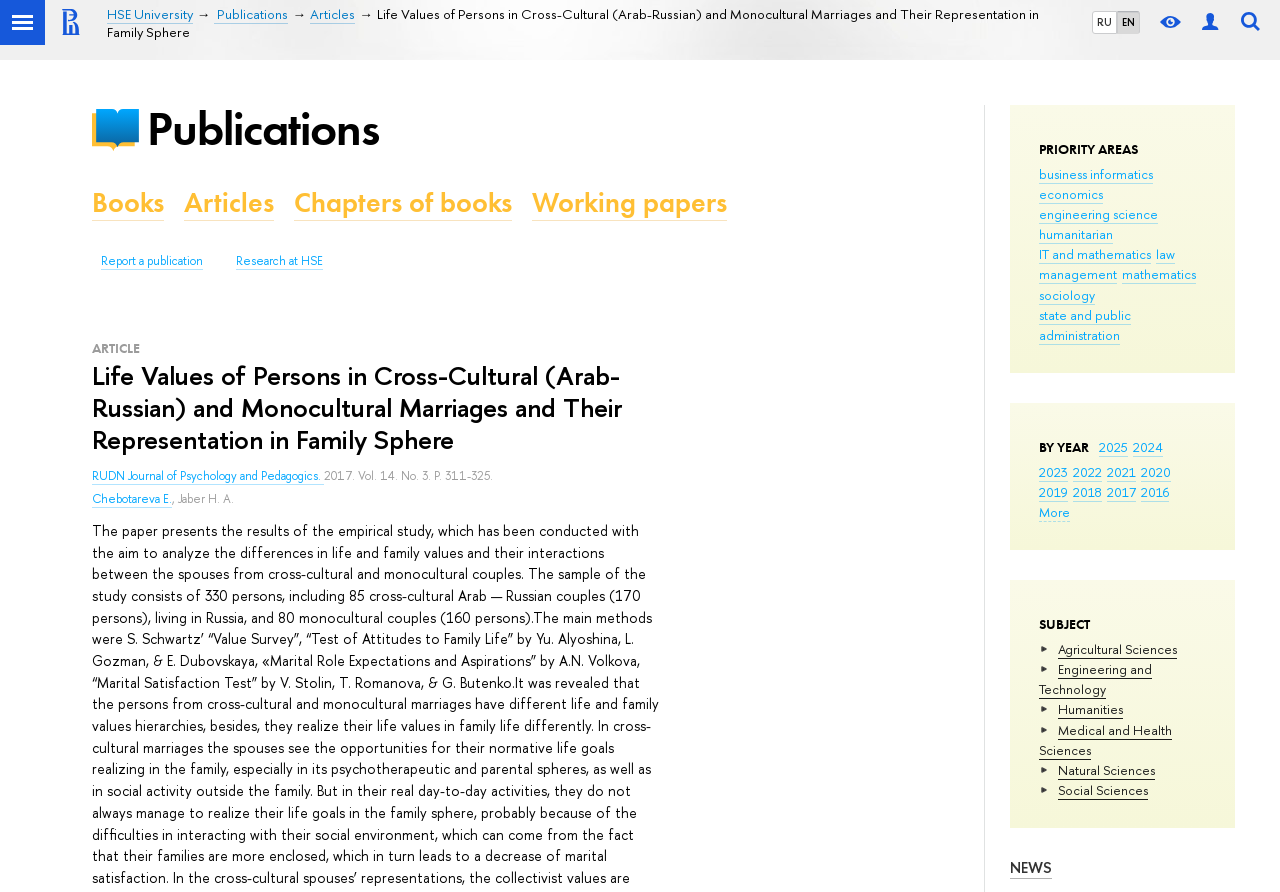What is the name of the university?
We need a detailed and meticulous answer to the question.

The name of the university can be found at the top left corner of the webpage, where the link 'HSE University' is located.